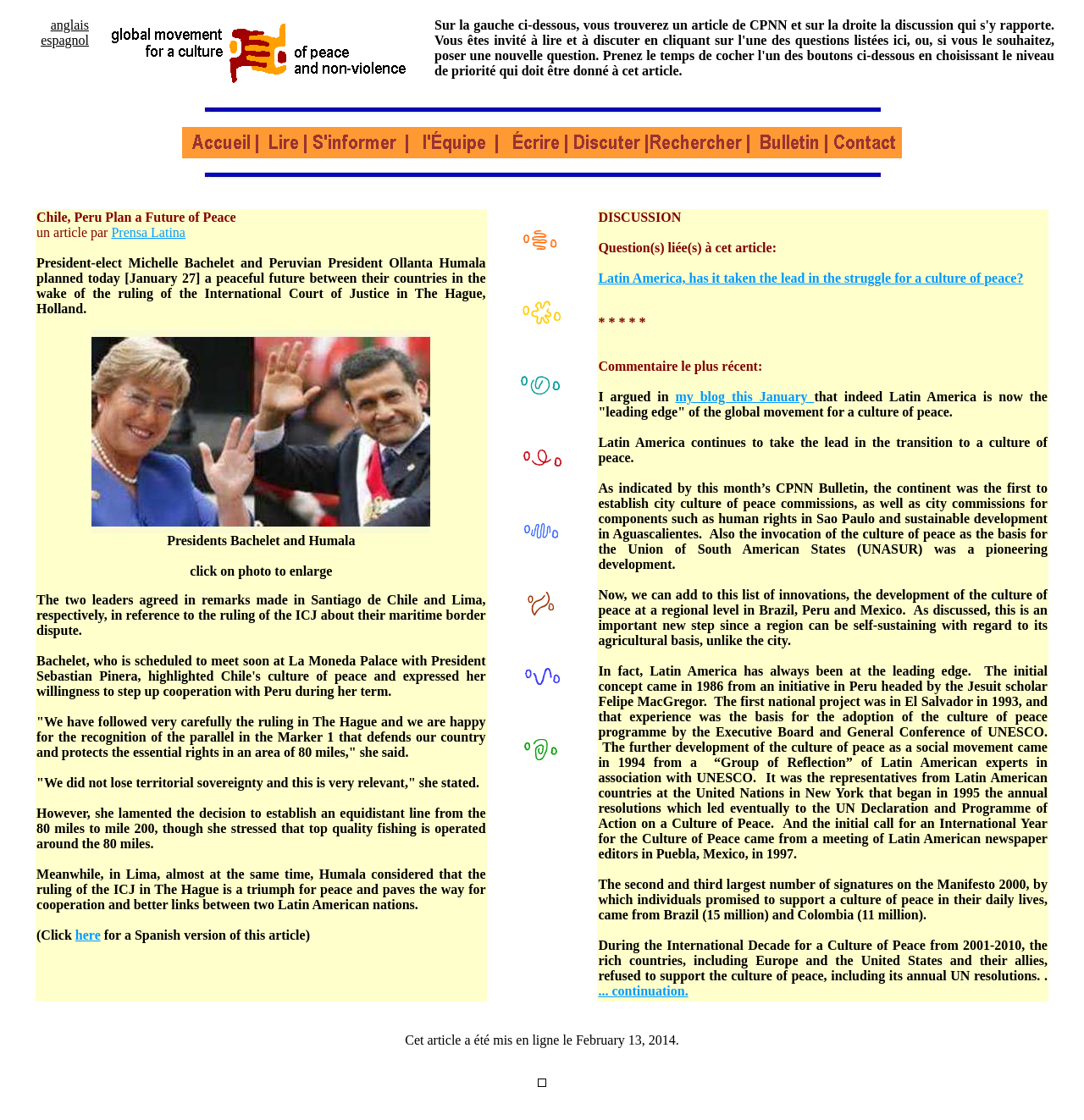What is the date when the article was posted? Based on the screenshot, please respond with a single word or phrase.

February 13, 2014